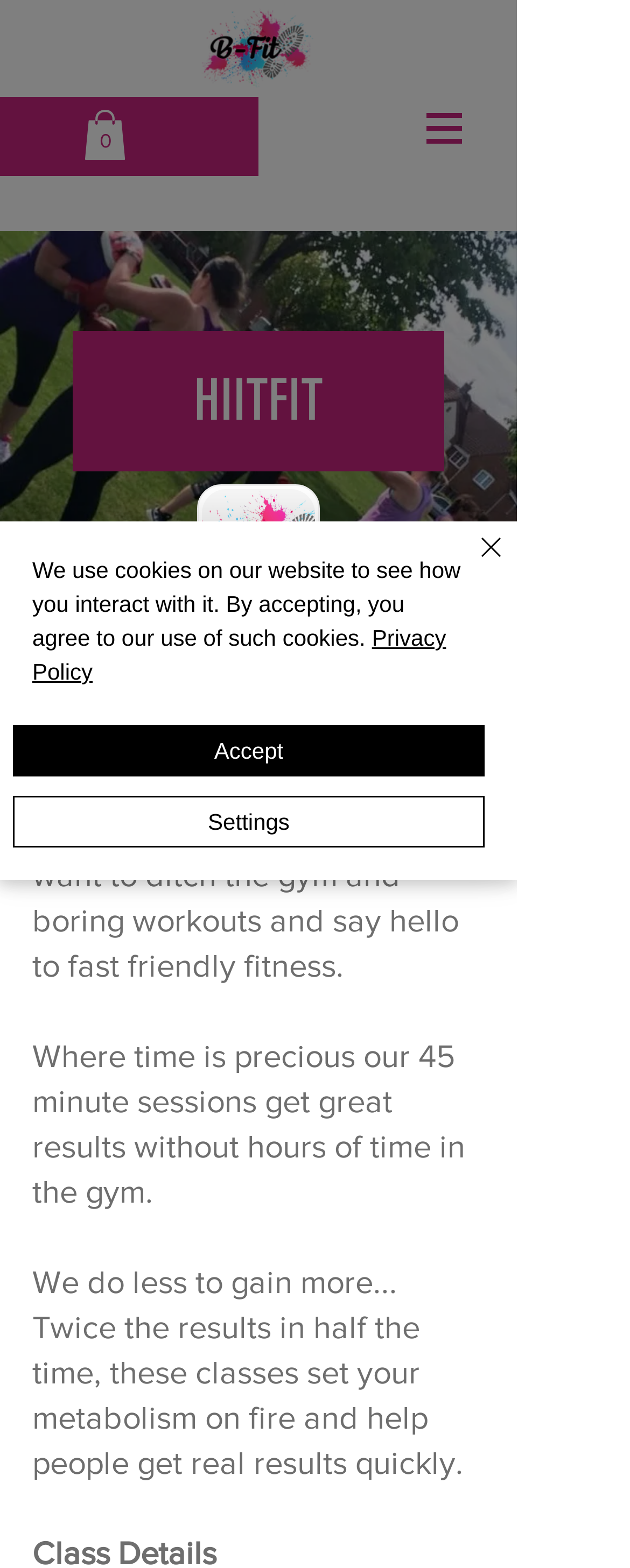How many social media links are available?
Look at the image and respond with a single word or a short phrase.

3